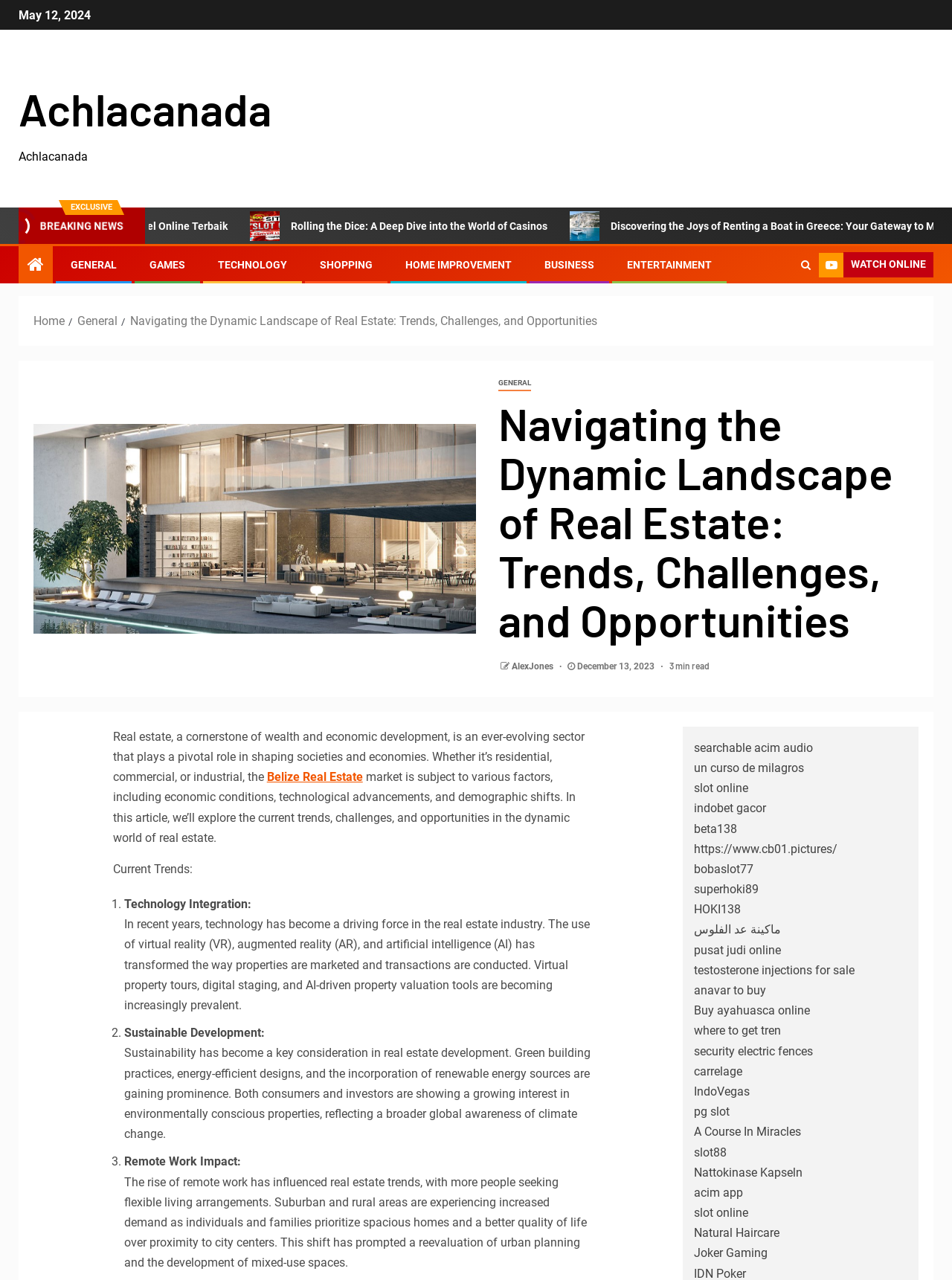What is the main title displayed on this webpage?

Navigating the Dynamic Landscape of Real Estate: Trends, Challenges, and Opportunities